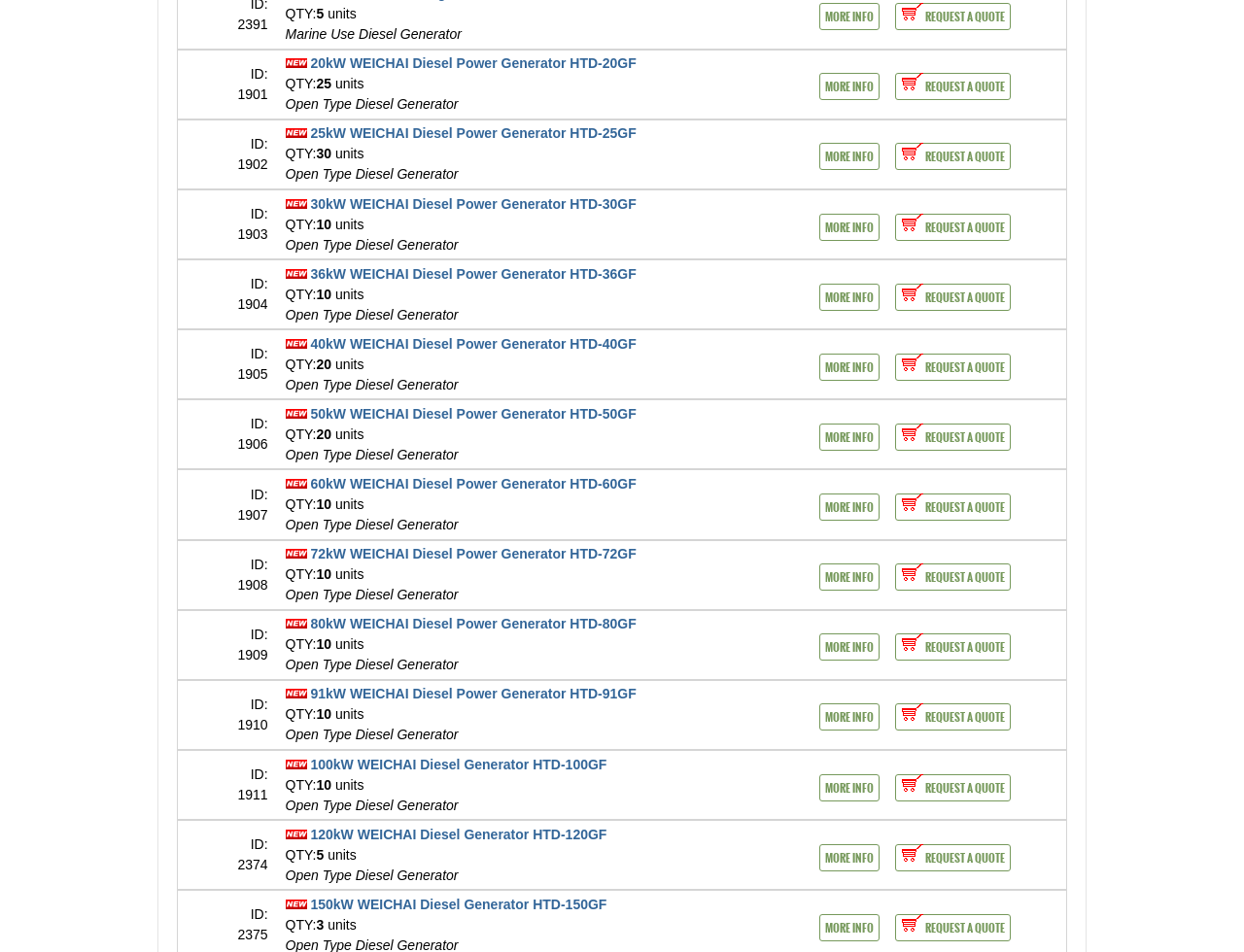What is the type of generator in the first product?
Using the image, respond with a single word or phrase.

Marine Use Diesel Generator